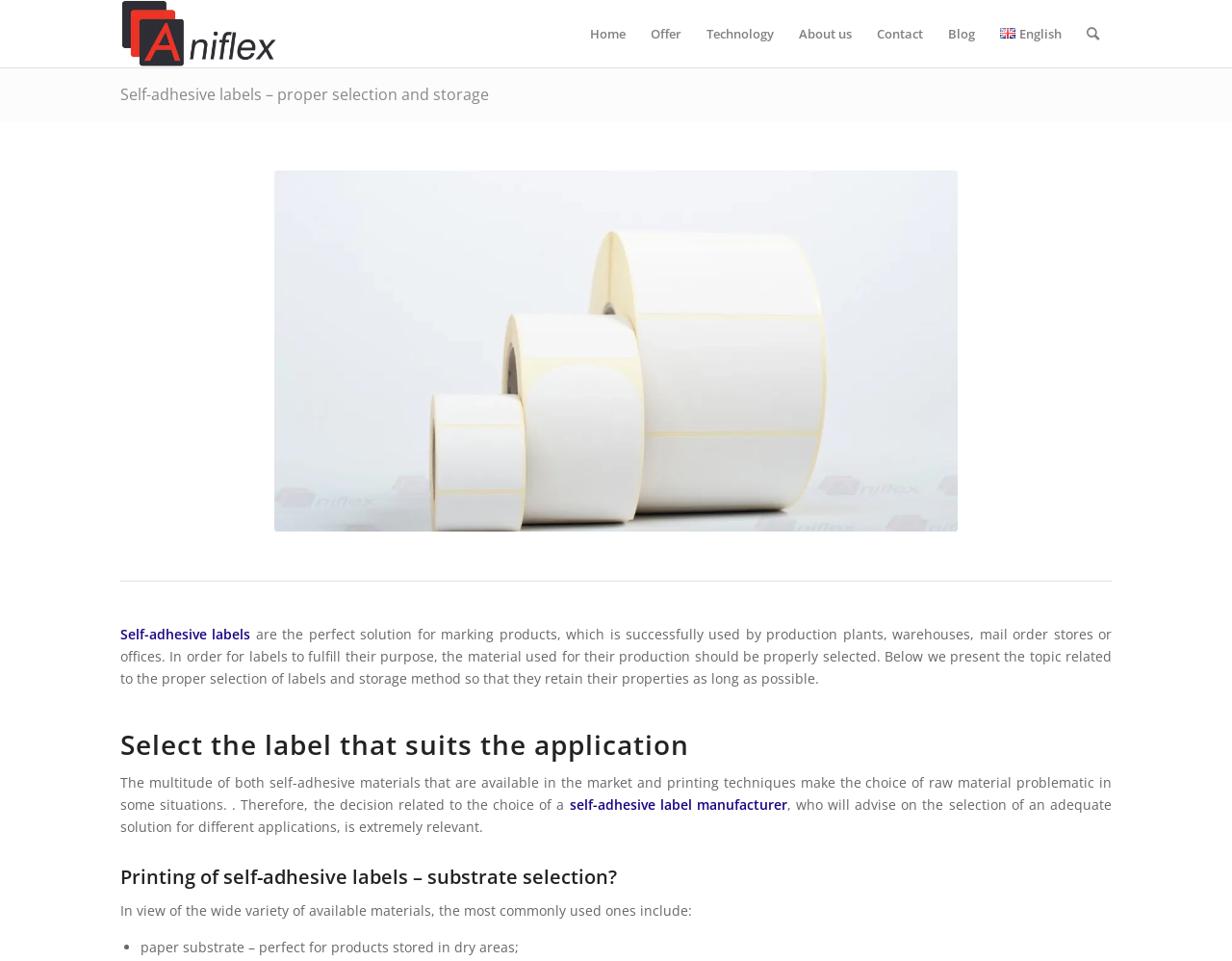Using the description "Blog", locate and provide the bounding box of the UI element.

[0.759, 0.0, 0.802, 0.07]